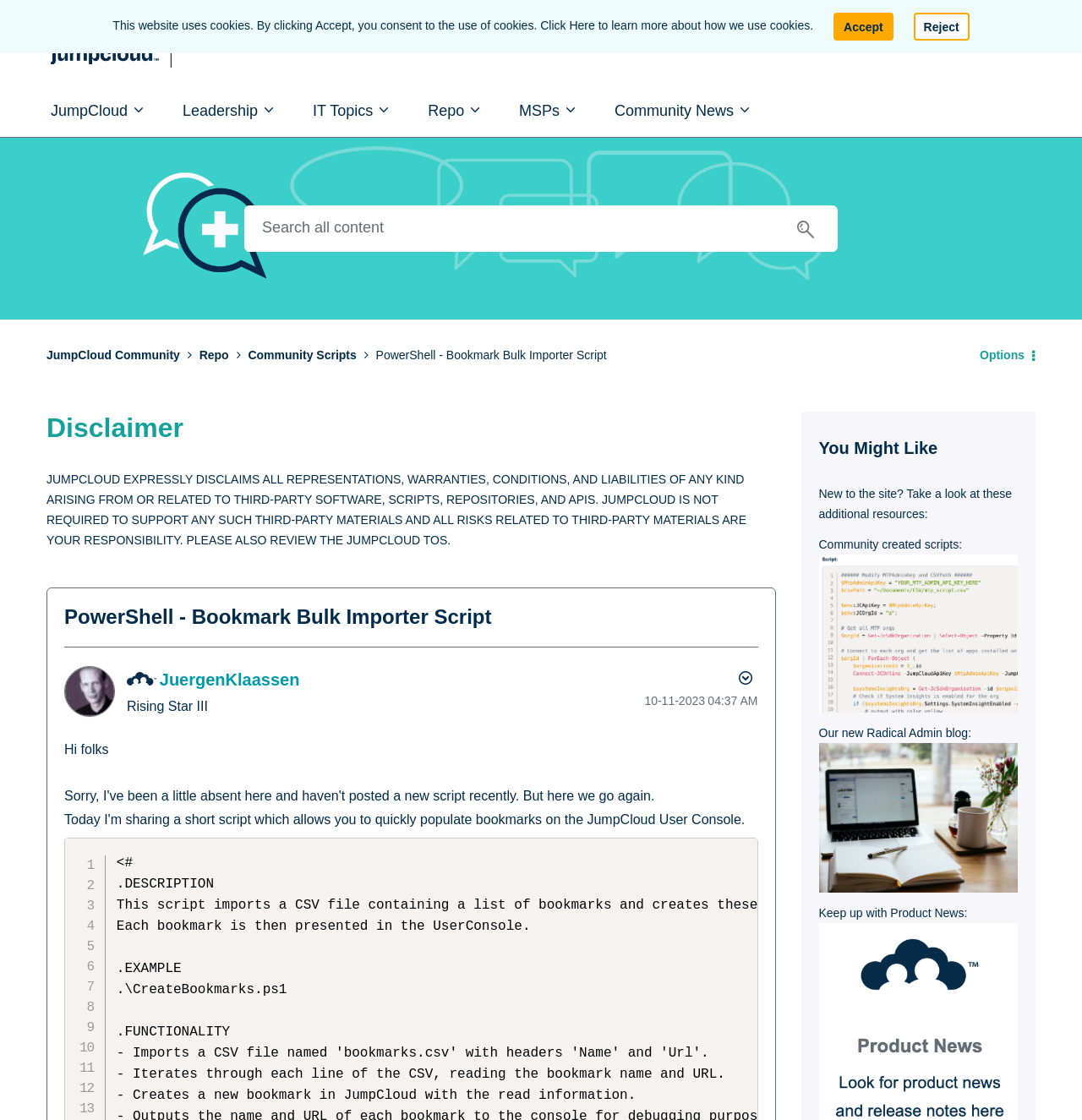What is the category of the post?
Using the screenshot, give a one-word or short phrase answer.

Community Scripts